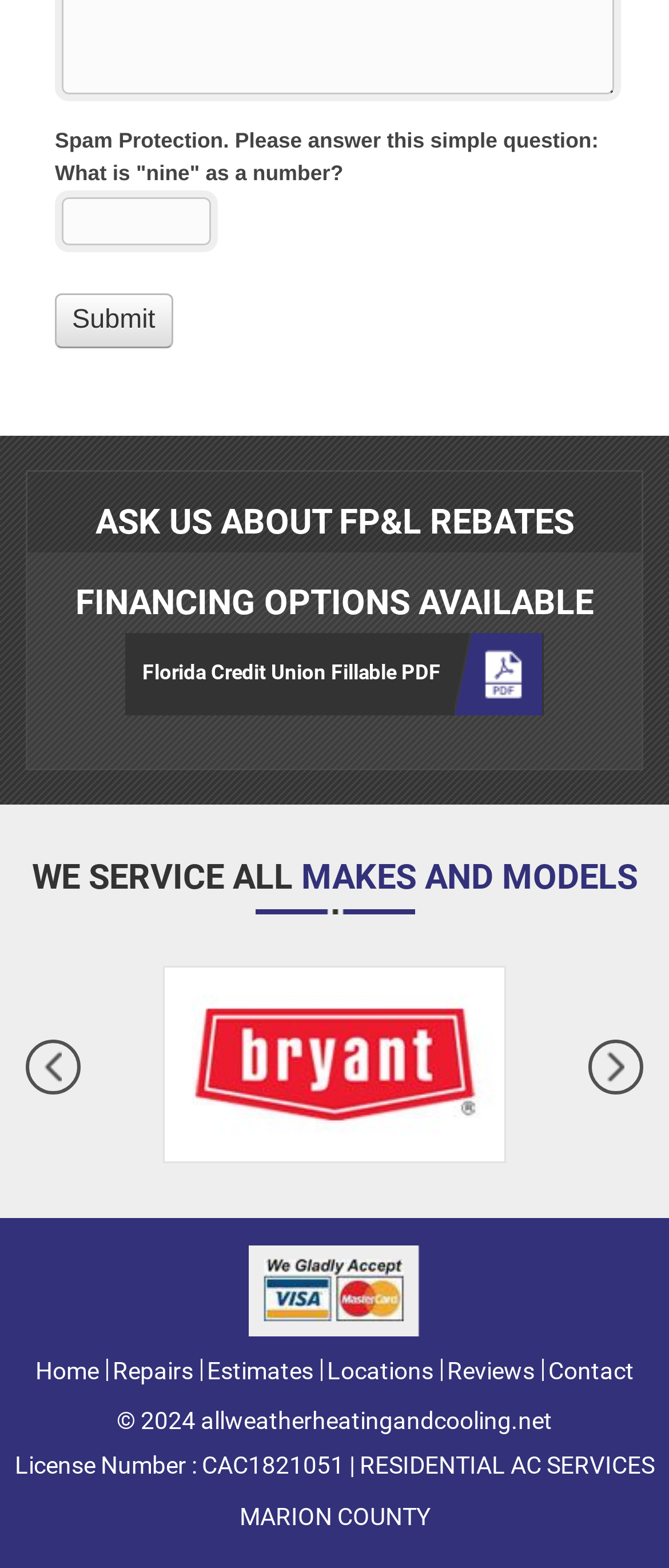What payment methods are accepted?
Based on the screenshot, provide a one-word or short-phrase response.

Visa & Master Card